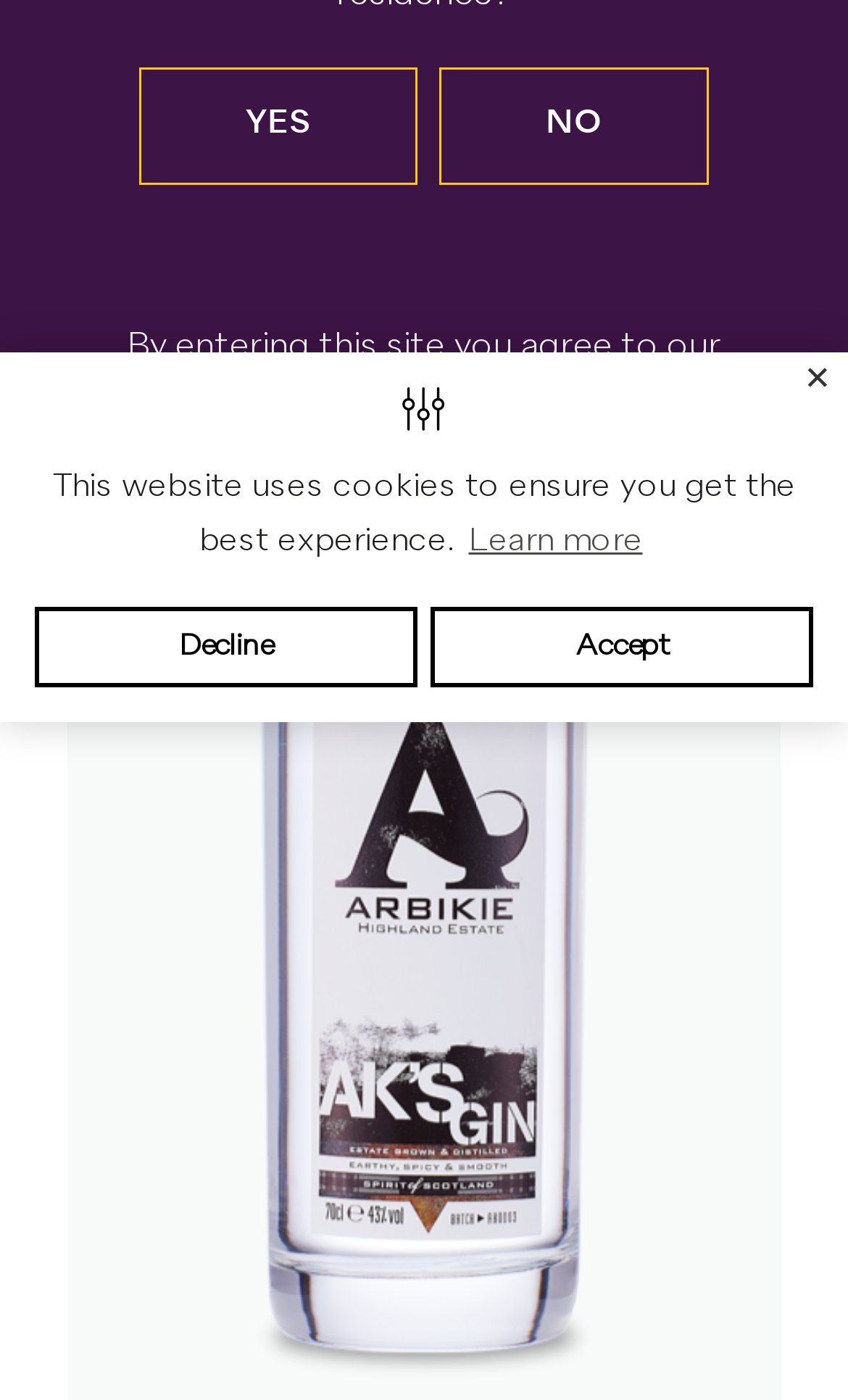Determine the bounding box coordinates for the UI element matching this description: "Learn more".

[0.545, 0.365, 0.765, 0.41]